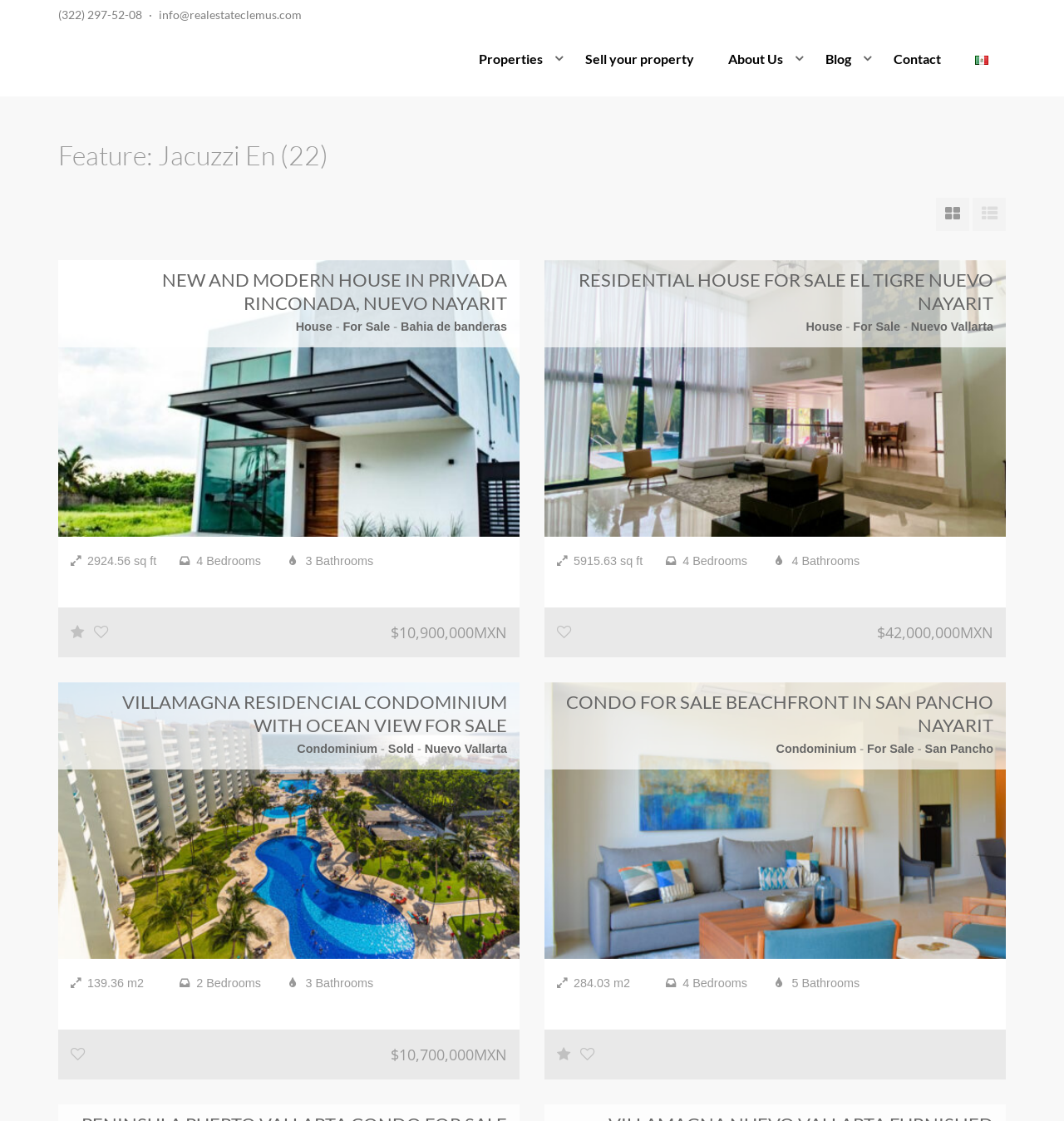Please answer the following question using a single word or phrase: 
What is the size of the third property?

139.36 m2